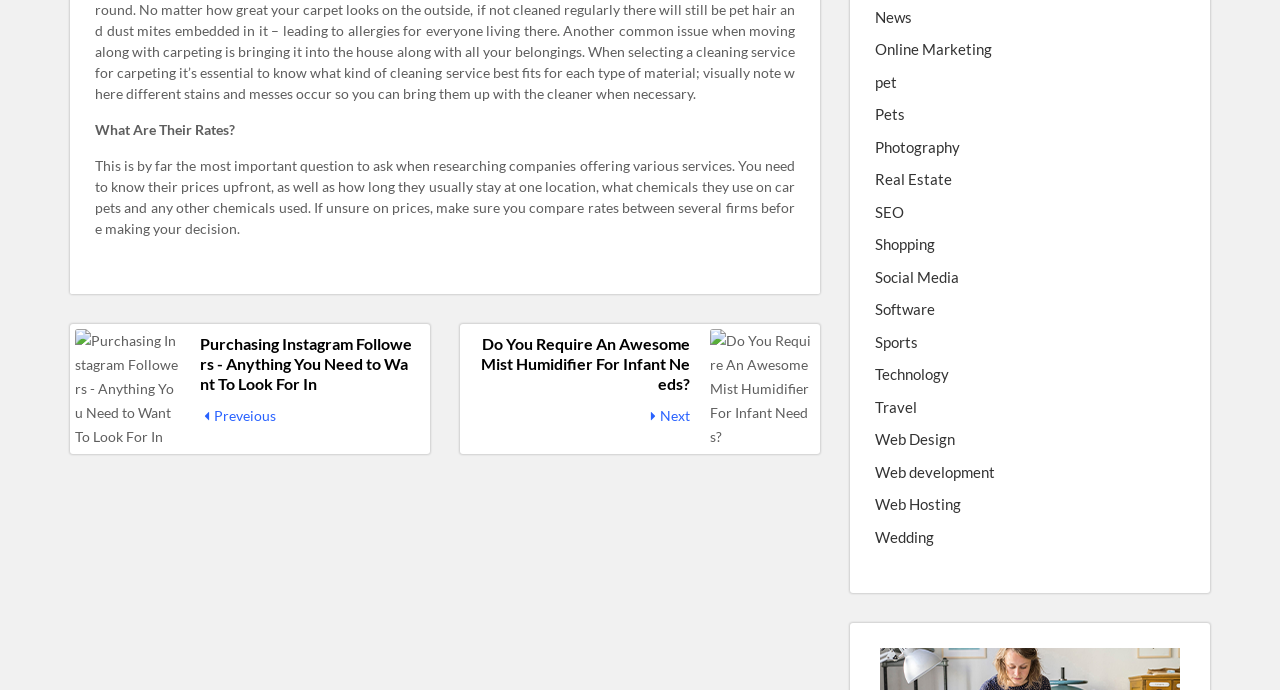Please find the bounding box for the UI element described by: "Pets".

[0.684, 0.15, 0.707, 0.182]